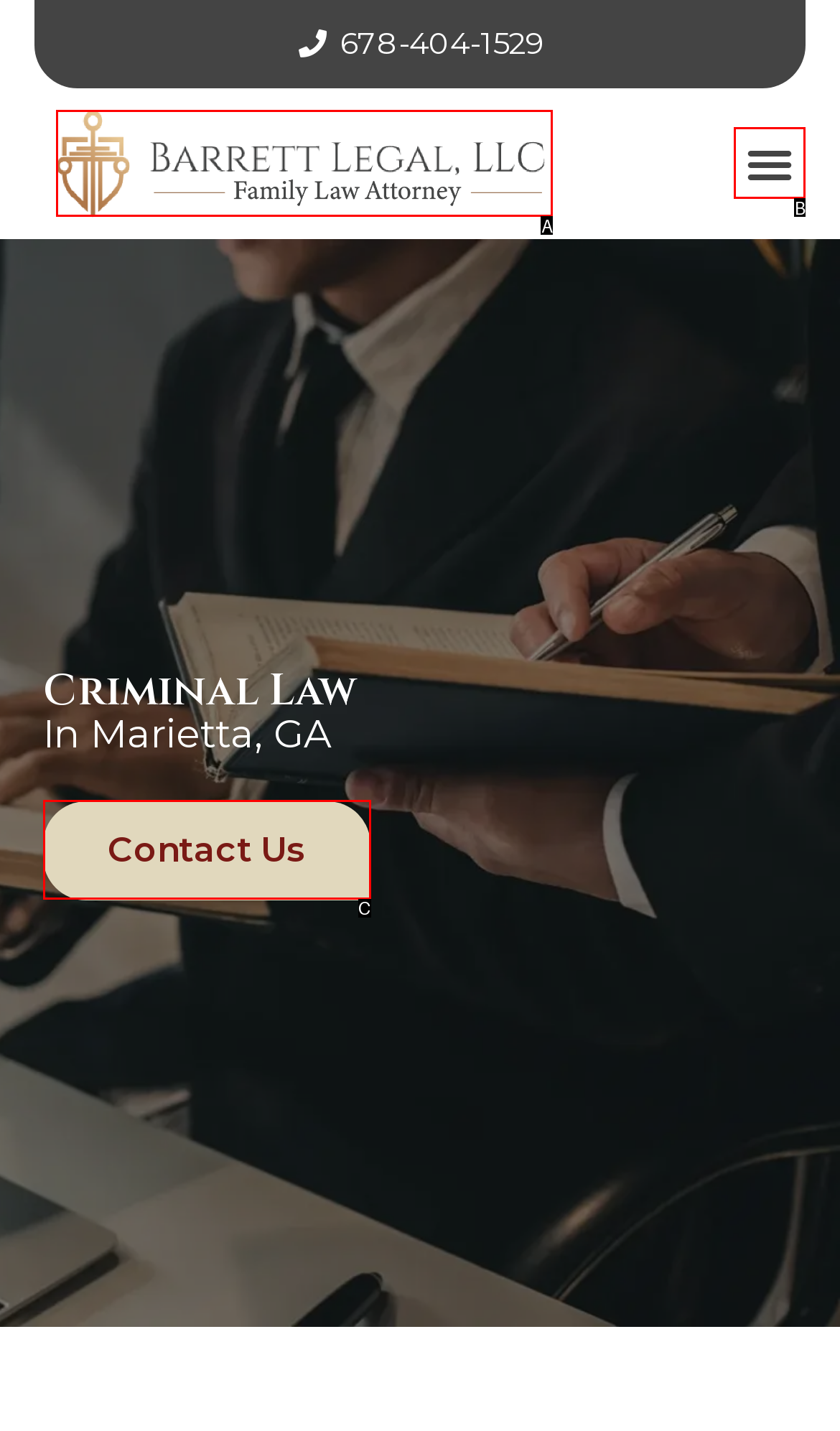Tell me which one HTML element best matches the description: Contact Us Answer with the option's letter from the given choices directly.

C